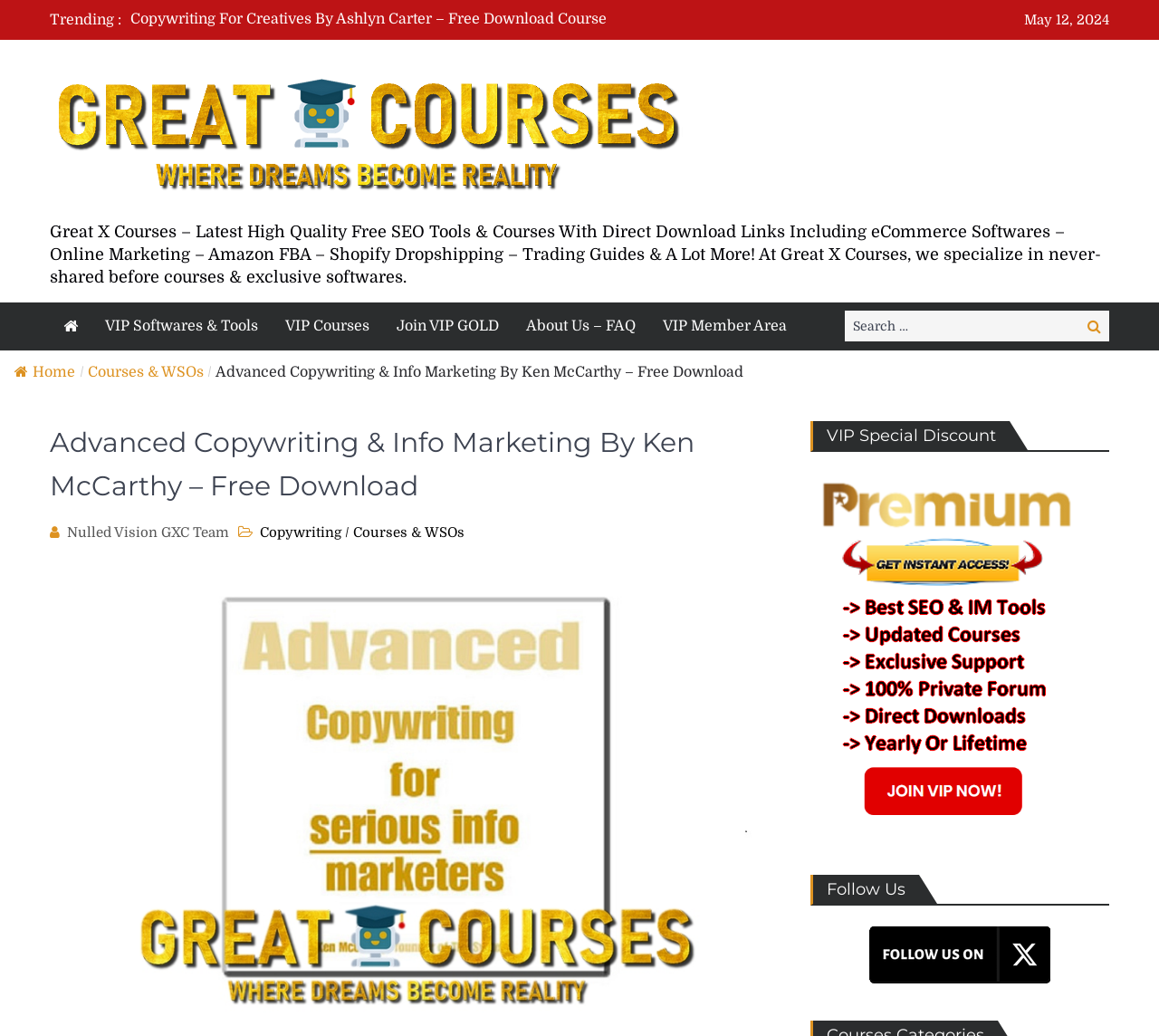Please find and give the text of the main heading on the webpage.

Advanced Copywriting & Info Marketing By Ken McCarthy – Free Download